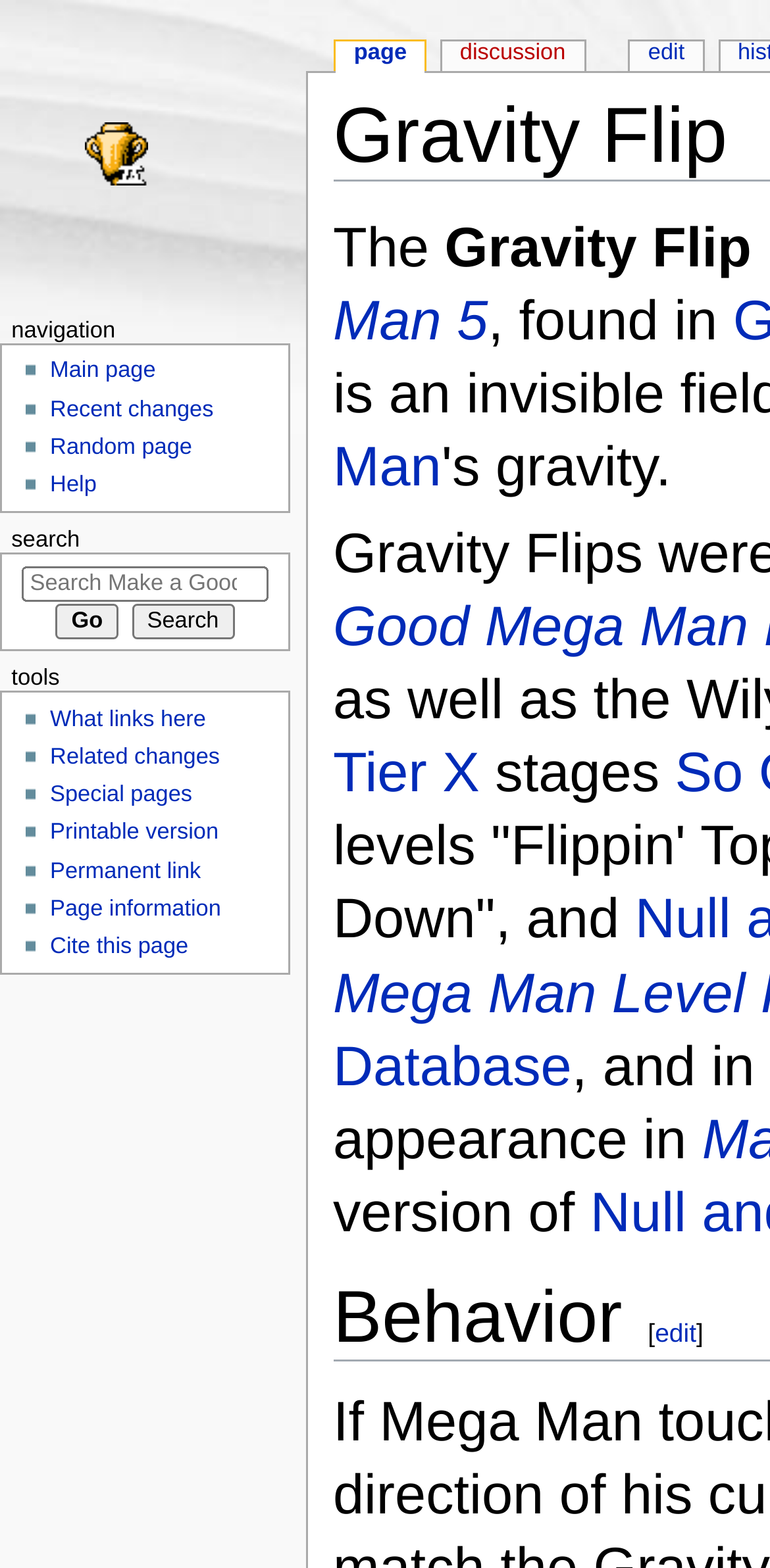Please identify the bounding box coordinates of the element that needs to be clicked to execute the following command: "Go to Tier X stages". Provide the bounding box using four float numbers between 0 and 1, formatted as [left, top, right, bottom].

[0.432, 0.472, 0.623, 0.512]